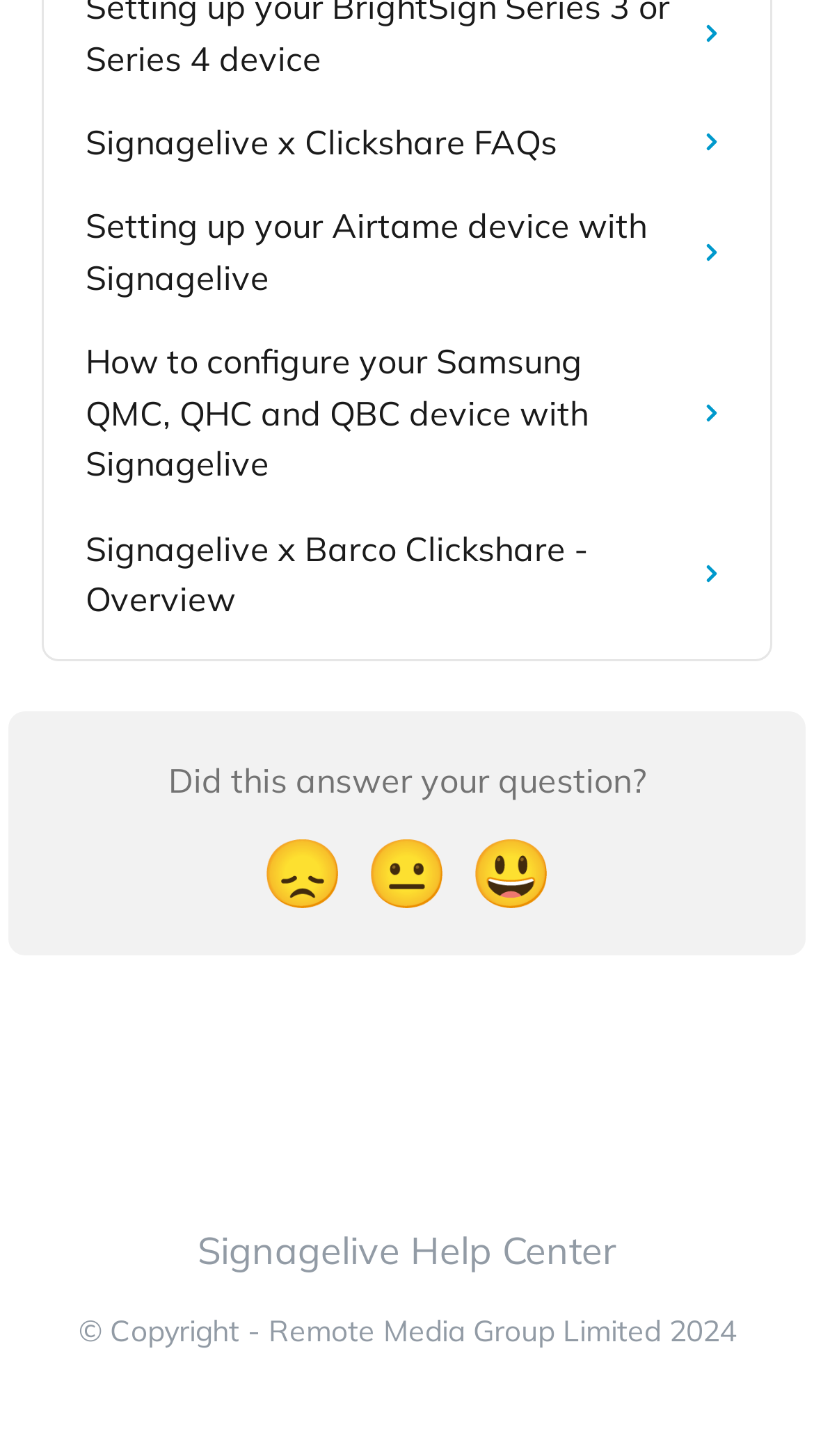Please use the details from the image to answer the following question comprehensively:
What is the copyright information at the bottom?

I looked at the footer section, which starts at y-coordinate 0.771. The copyright information is '© Copyright - Remote Media Group Limited 2024'.